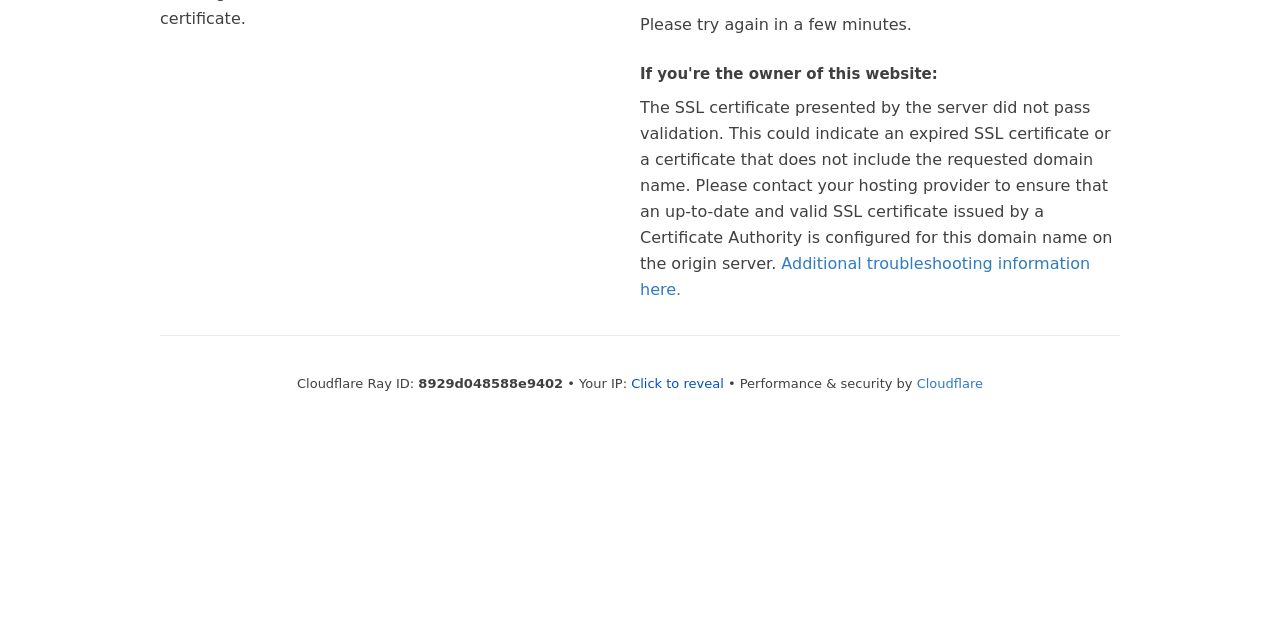From the element description: "Cloudflare", extract the bounding box coordinates of the UI element. The coordinates should be expressed as four float numbers between 0 and 1, in the order [left, top, right, bottom].

[0.716, 0.587, 0.768, 0.61]